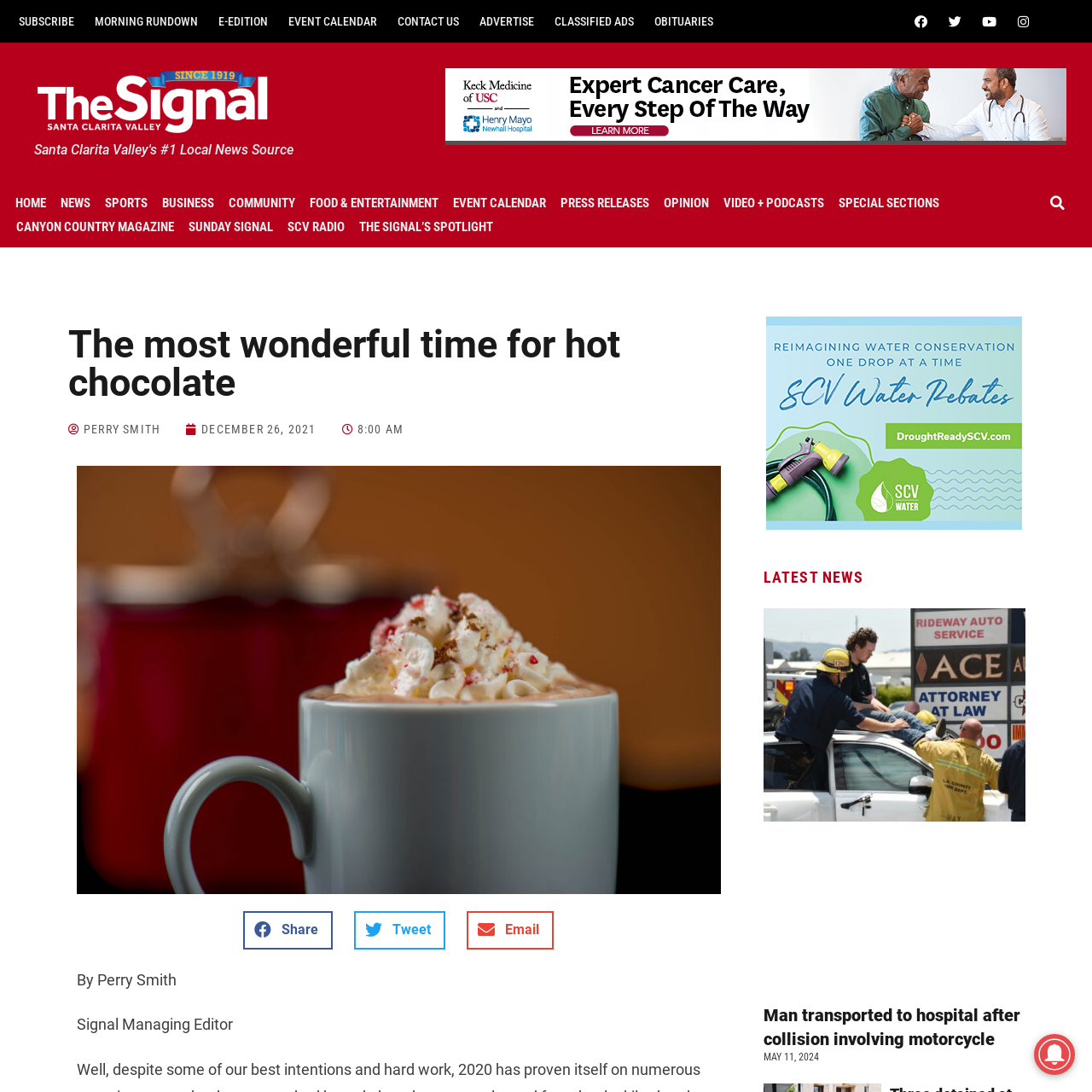What is the topic of the latest news article?
Refer to the image and provide a one-word or short phrase answer.

Man transported to hospital after collision involving motorcycle